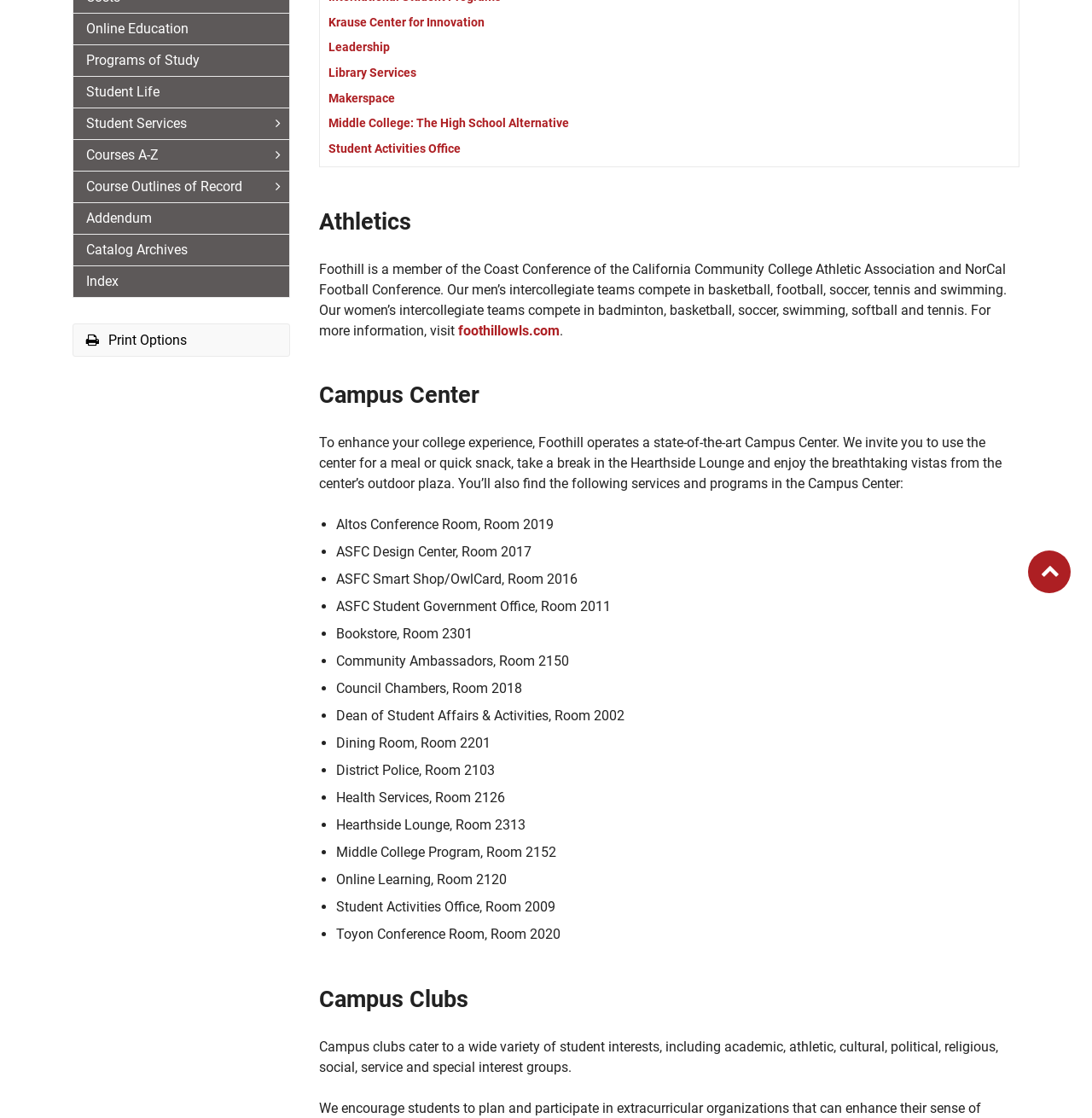Given the element description Student Life, specify the bounding box coordinates of the corresponding UI element in the format (top-left x, top-left y, bottom-right x, bottom-right y). All values must be between 0 and 1.

[0.067, 0.069, 0.265, 0.096]